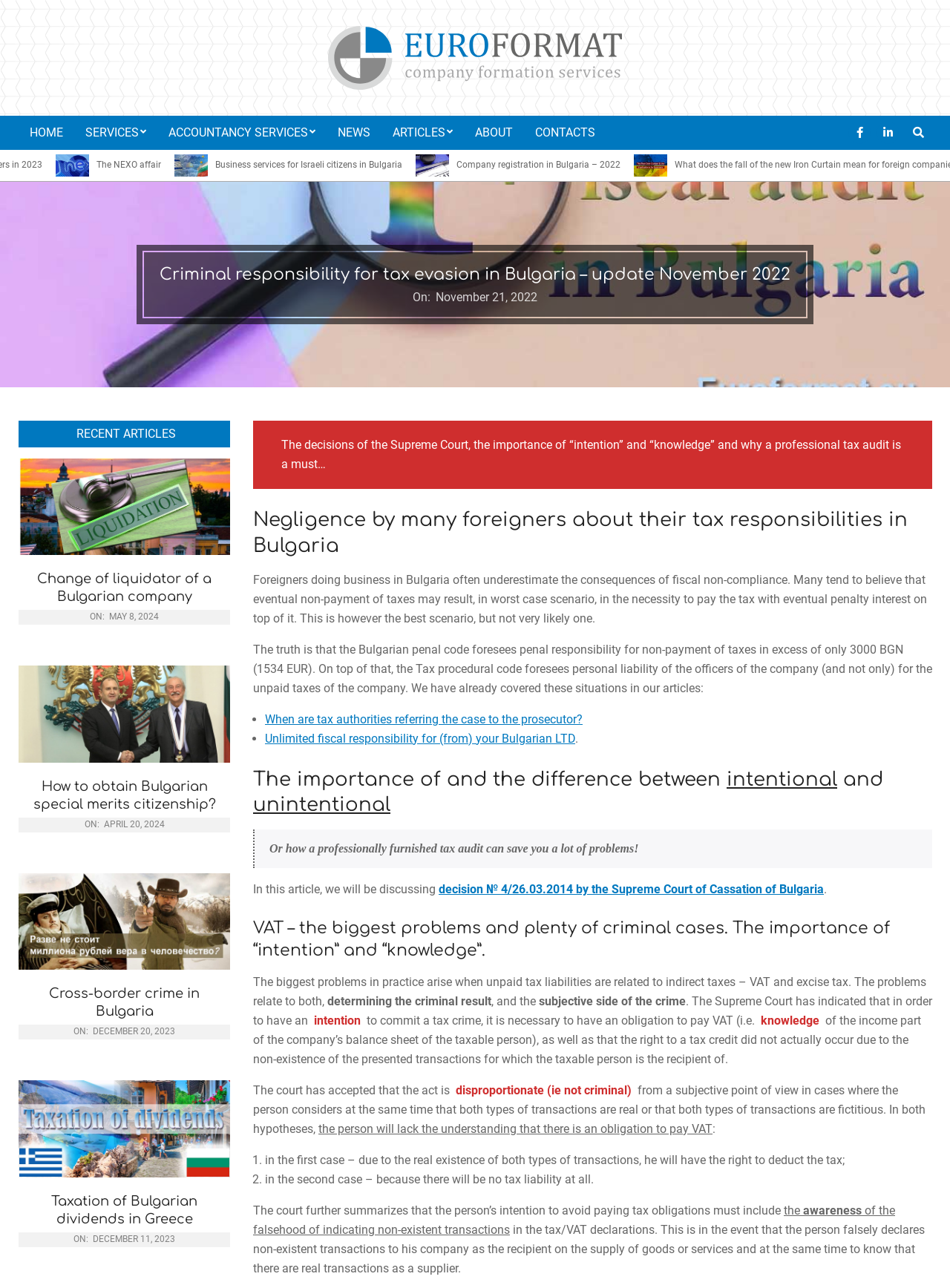What is the minimum amount of unpaid taxes that can lead to penal responsibility in Bulgaria?
Using the details shown in the screenshot, provide a comprehensive answer to the question.

According to the article, the Bulgarian penal code foresees penal responsibility for non-payment of taxes in excess of only 3000 BGN (1534 EUR), which is a significant amount that can lead to criminal consequences.